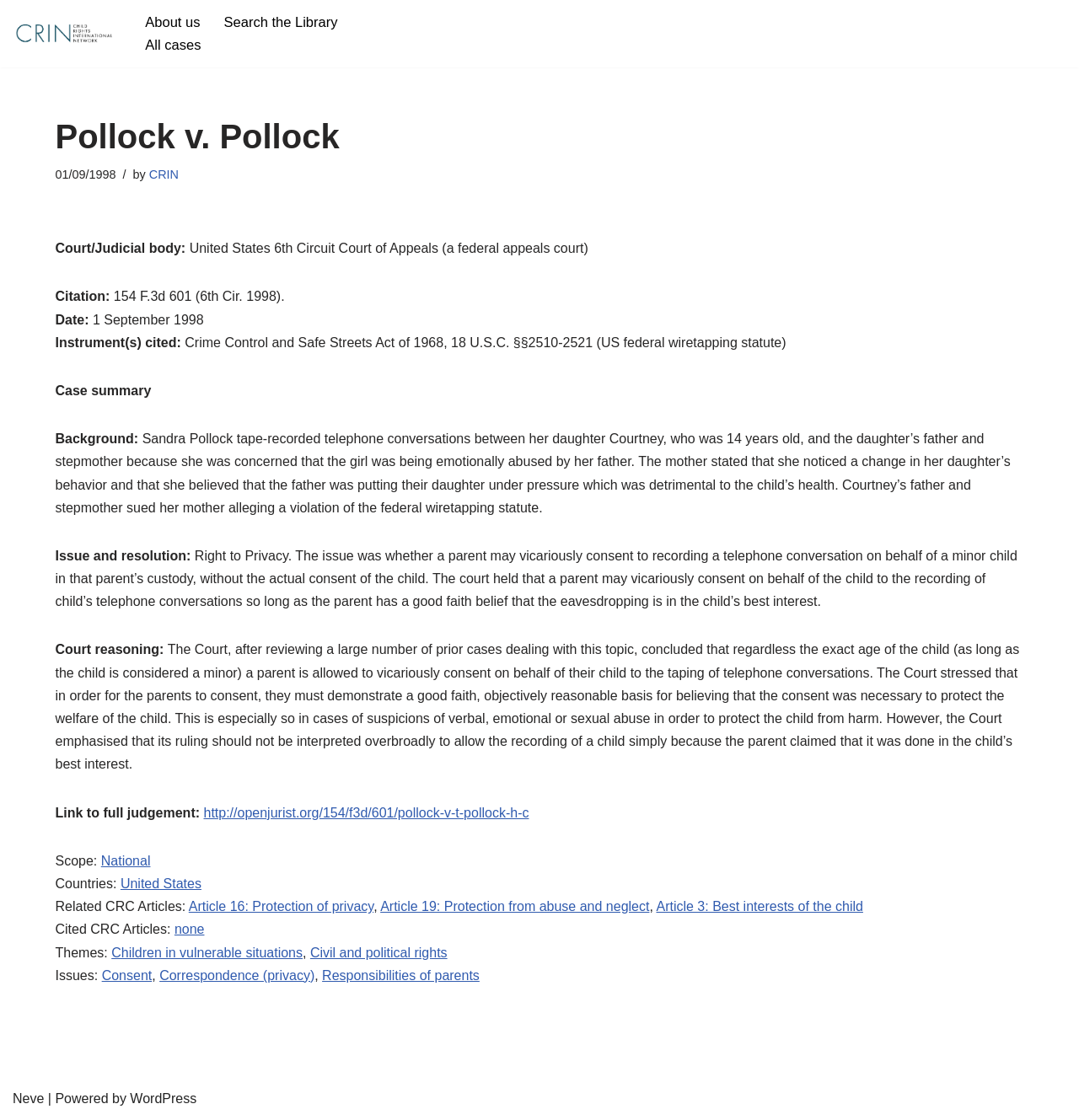Please identify the bounding box coordinates of the area that needs to be clicked to fulfill the following instruction: "View the full judgement."

[0.189, 0.719, 0.49, 0.732]